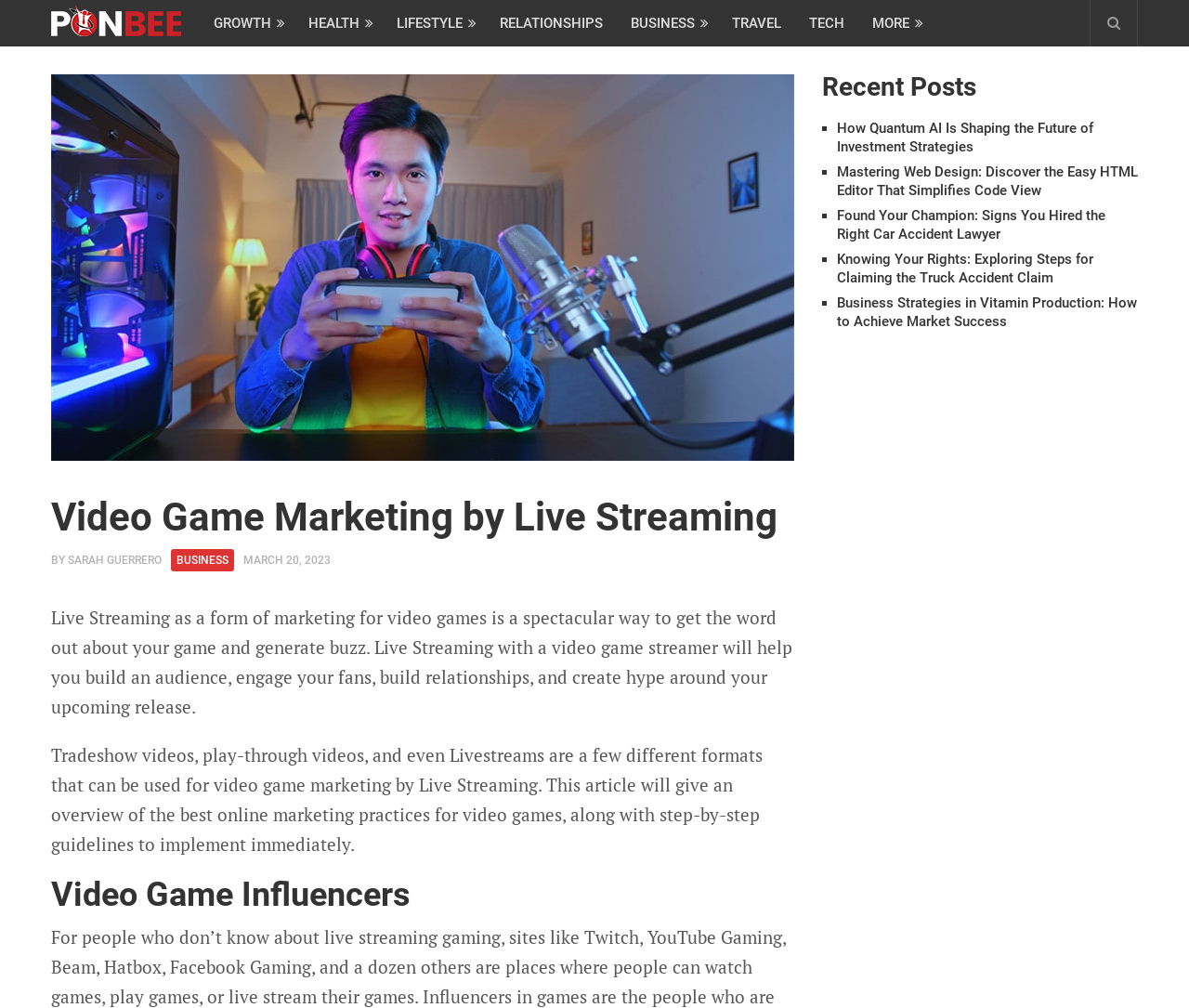What is the purpose of live streaming in video game marketing?
Based on the visual details in the image, please answer the question thoroughly.

According to the text, live streaming is a form of marketing for video games that can help generate buzz and get the word out about a game. This is stated in the sentence 'Live Streaming as a form of marketing for video games is a spectacular way to get the word out about your game and generate buzz'.